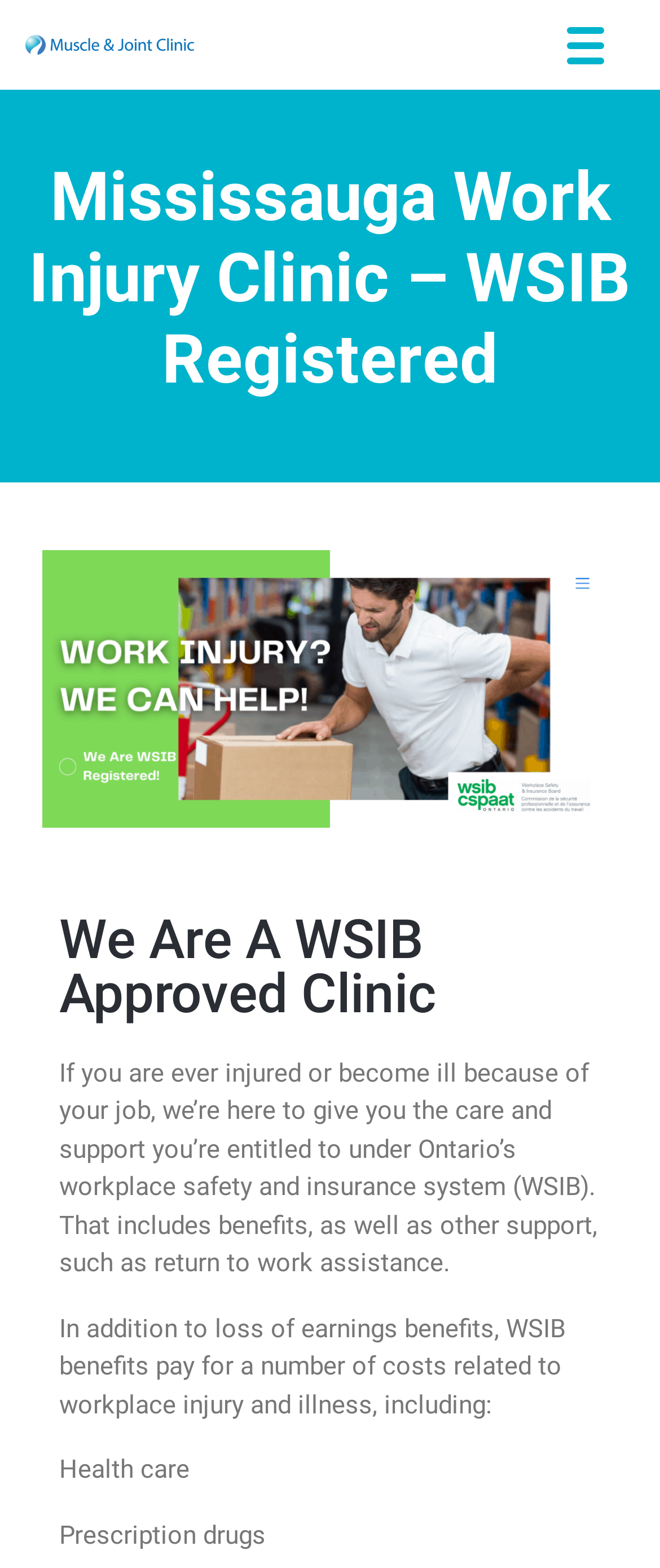Identify the bounding box of the HTML element described here: "Primary Menu". Provide the coordinates as four float numbers between 0 and 1: [left, top, right, bottom].

[0.859, 0.017, 0.915, 0.041]